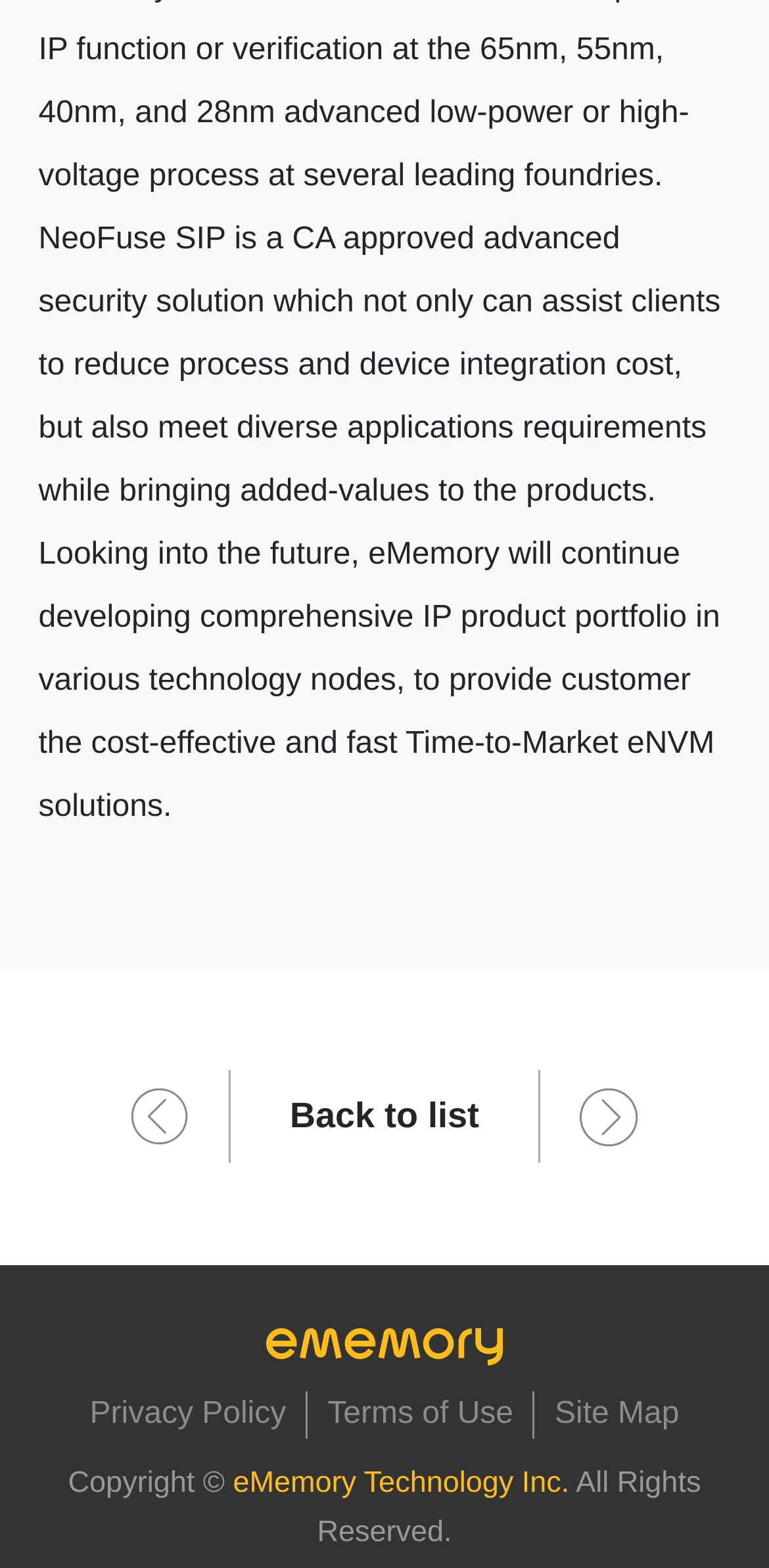Answer briefly with one word or phrase:
What is the copyright statement?

Copyright © eMemory Technology Inc.